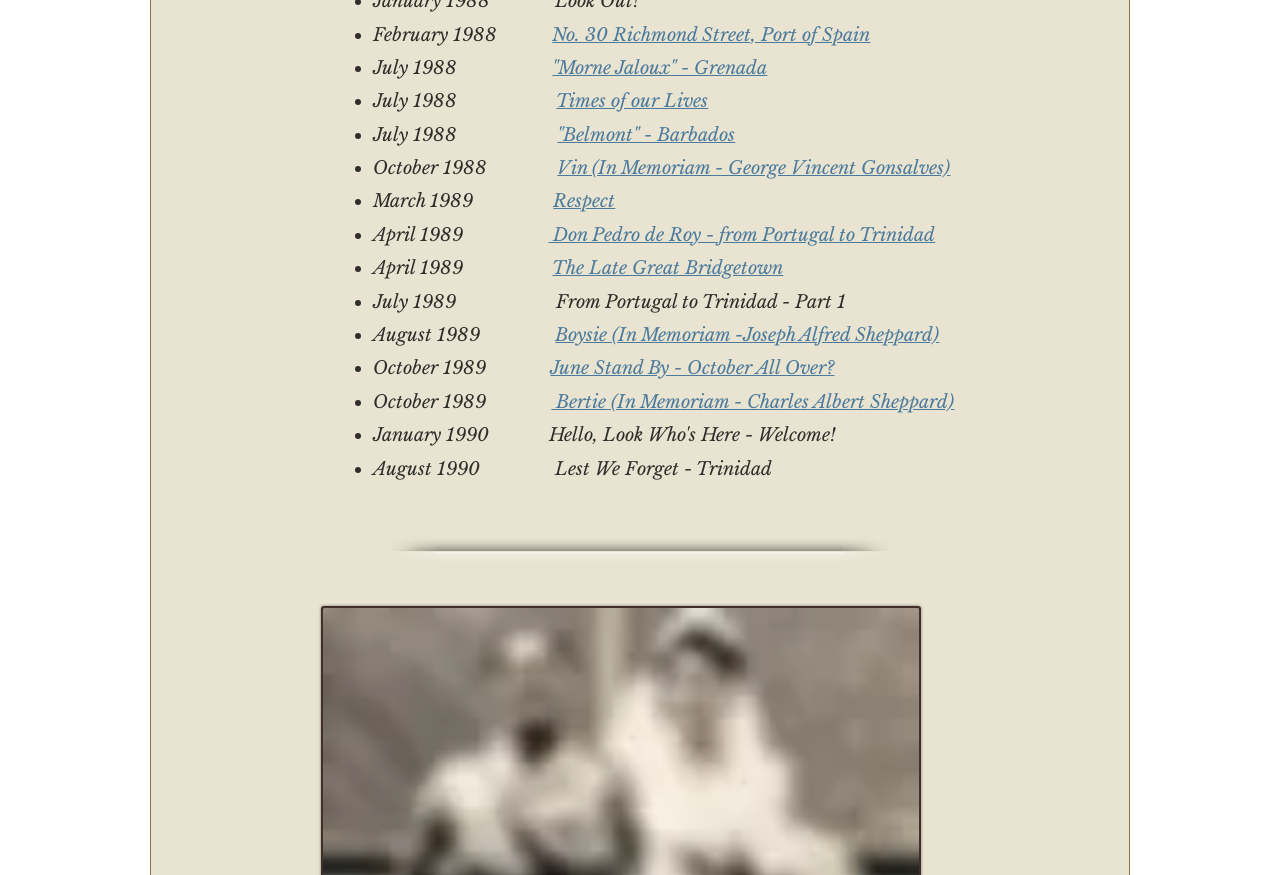Indicate the bounding box coordinates of the element that must be clicked to execute the instruction: "Explore 'Don Pedro de Roy - from Portugal to Trinidad'". The coordinates should be given as four float numbers between 0 and 1, i.e., [left, top, right, bottom].

[0.428, 0.256, 0.731, 0.281]